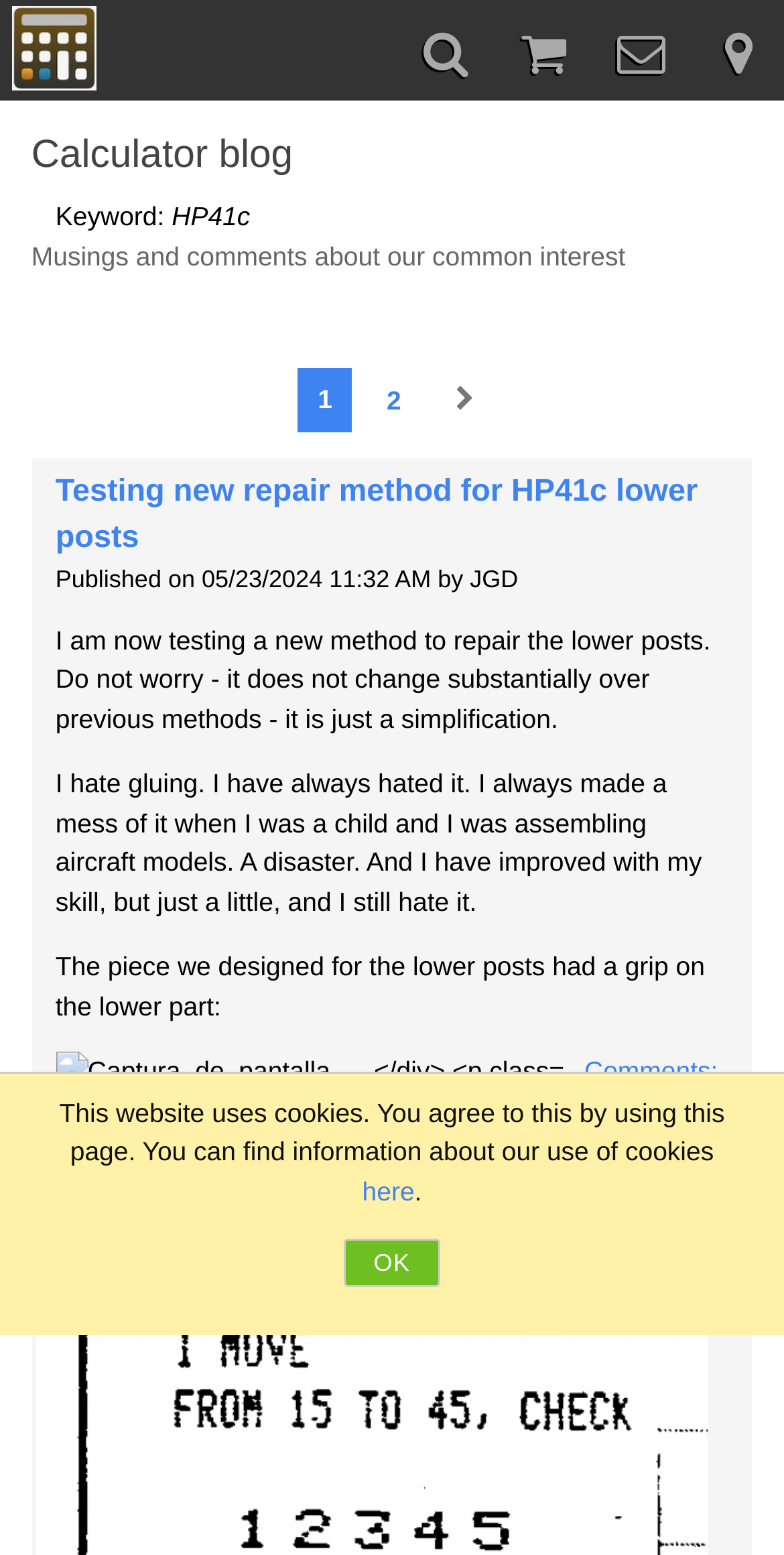Identify the bounding box coordinates of the part that should be clicked to carry out this instruction: "Click the link to read the article about testing new repair method for HP41c lower posts".

[0.071, 0.305, 0.89, 0.358]